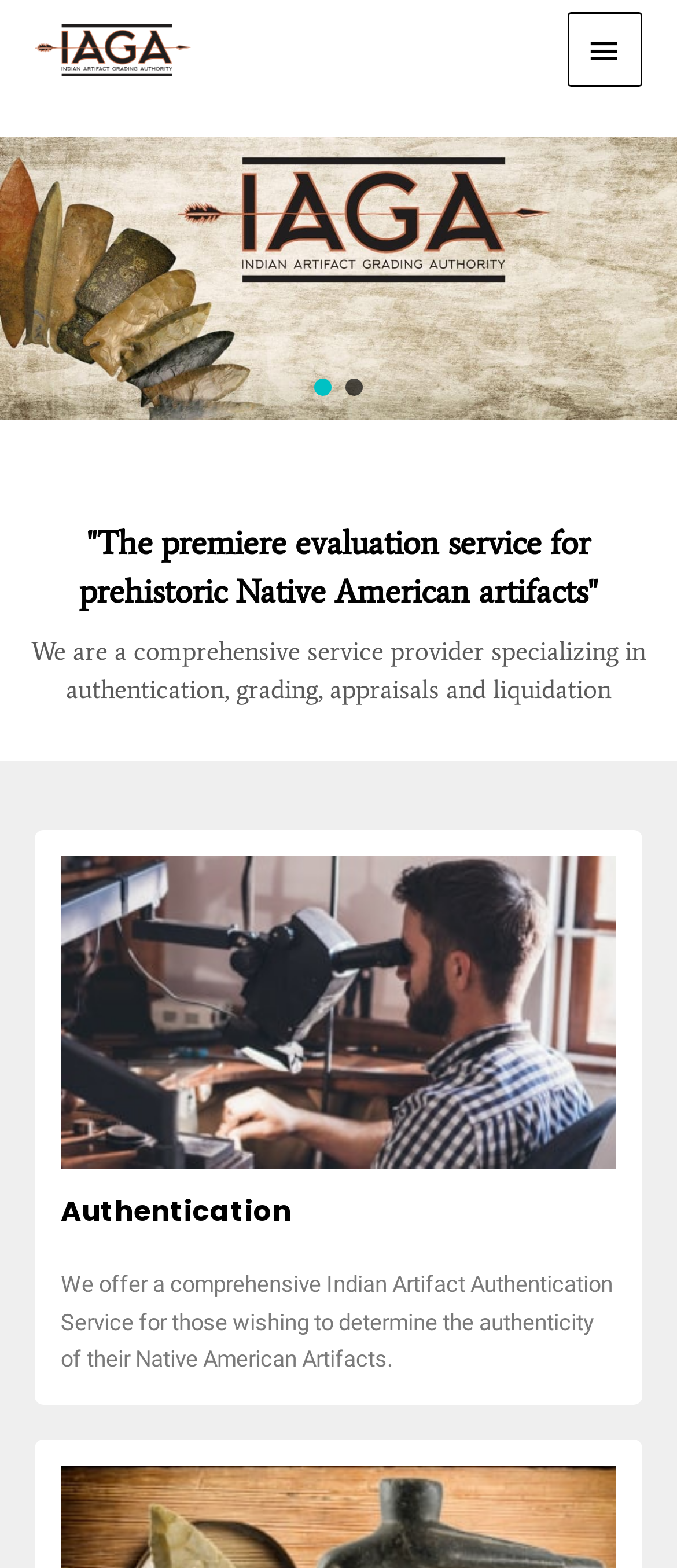What is the tone of the webpage content?
Look at the screenshot and respond with one word or a short phrase.

Professional